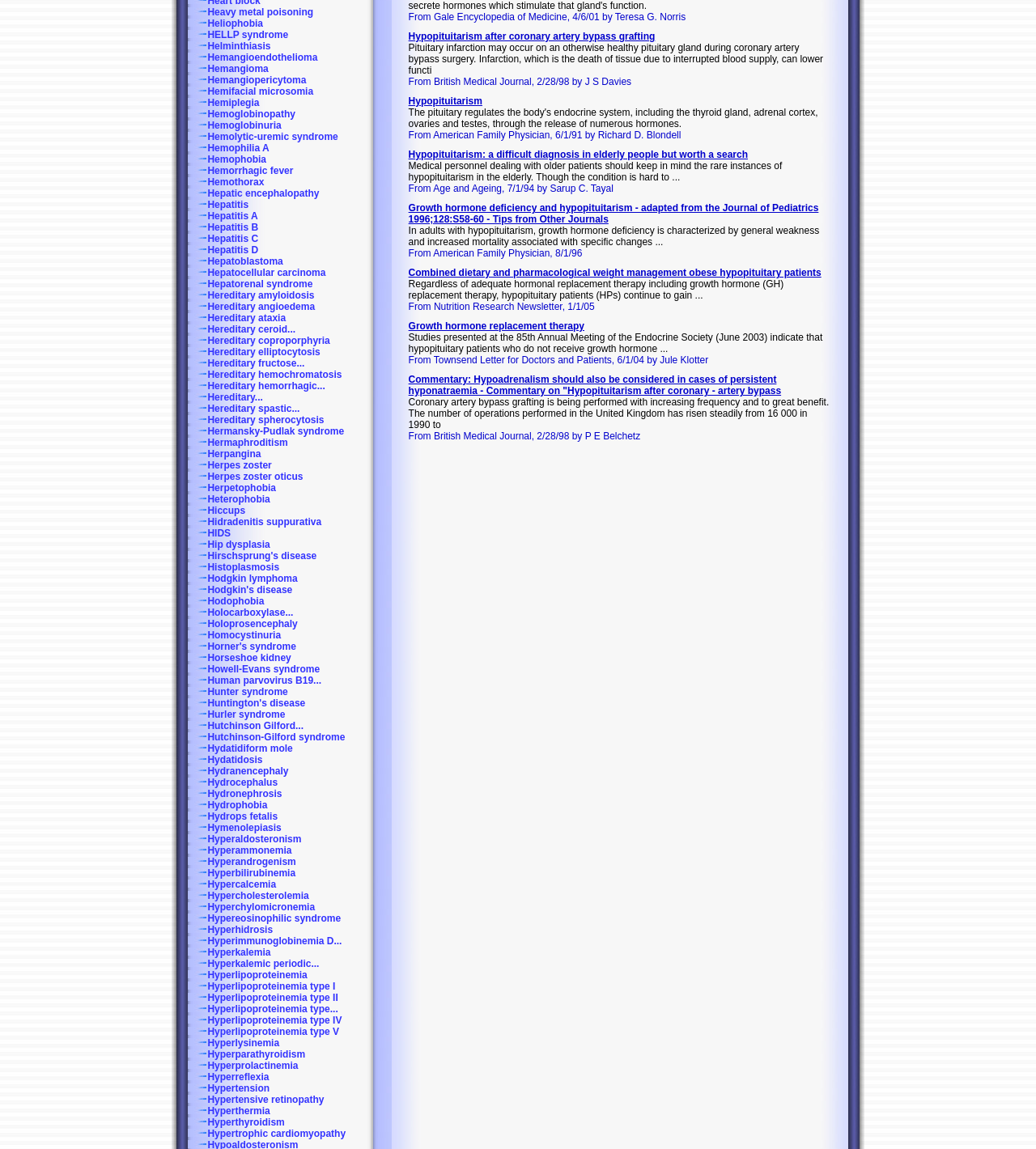Please predict the bounding box coordinates (top-left x, top-left y, bottom-right x, bottom-right y) for the UI element in the screenshot that fits the description: Hereditary hemorrhagic...

[0.182, 0.331, 0.314, 0.341]